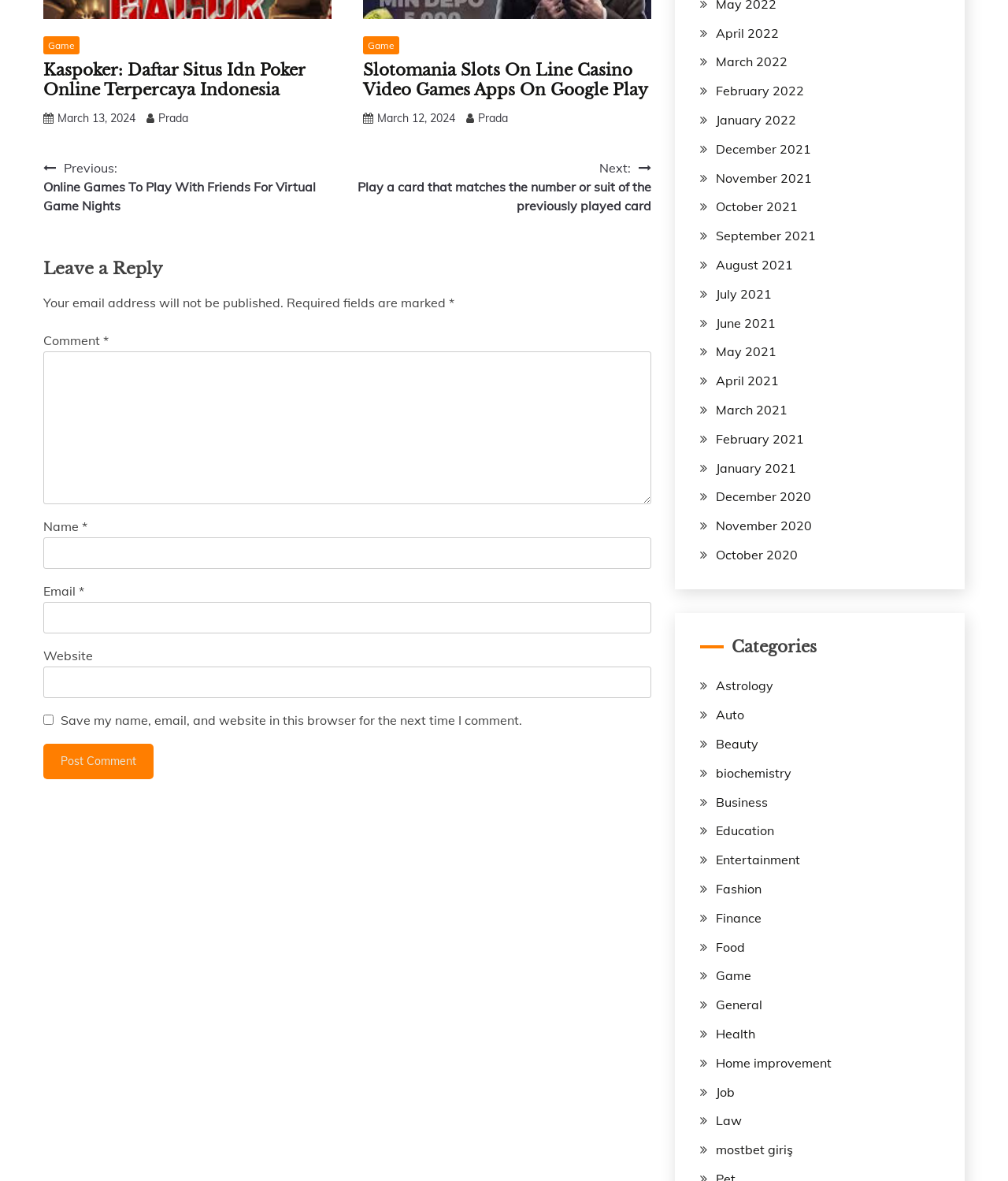Please locate the bounding box coordinates of the element's region that needs to be clicked to follow the instruction: "View posts from April 2022". The bounding box coordinates should be provided as four float numbers between 0 and 1, i.e., [left, top, right, bottom].

[0.71, 0.021, 0.772, 0.034]